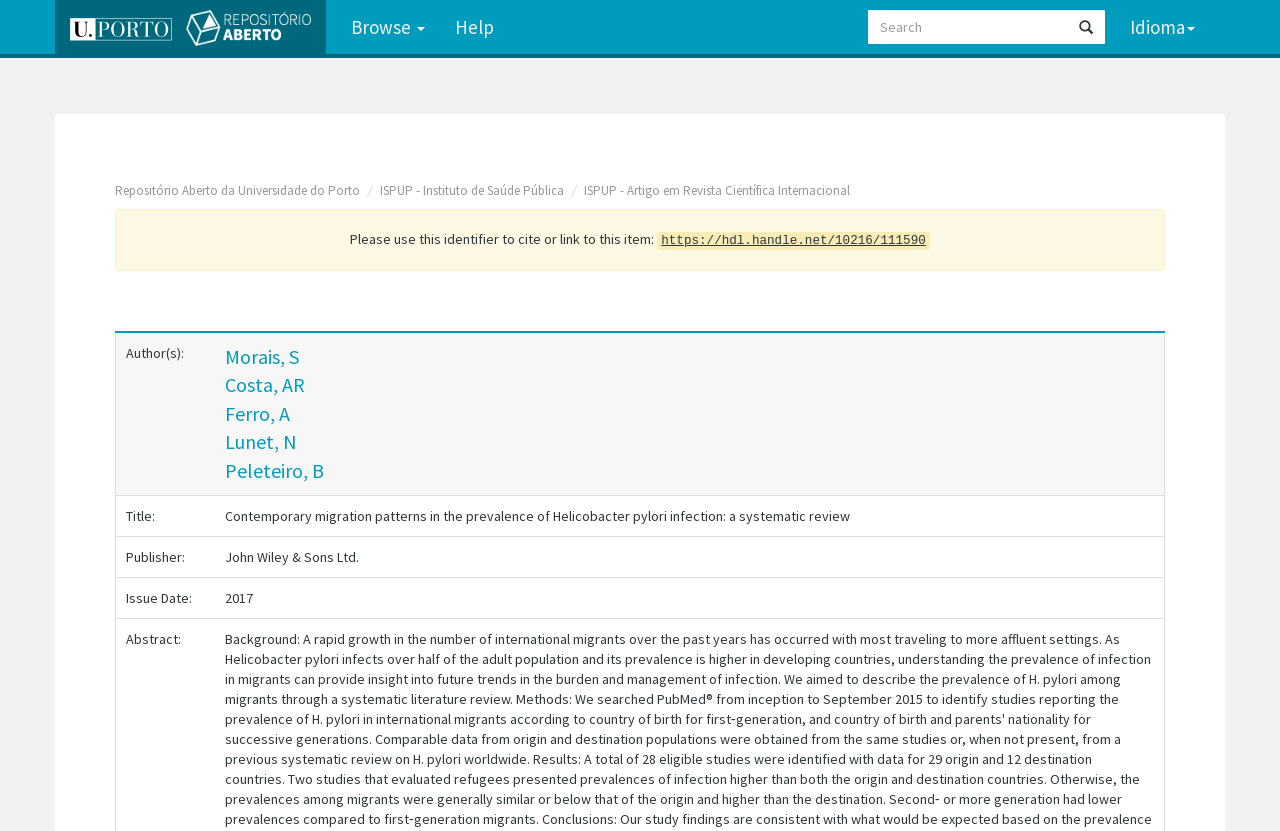Determine the bounding box coordinates for the clickable element required to fulfill the instruction: "Browse the repository". Provide the coordinates as four float numbers between 0 and 1, i.e., [left, top, right, bottom].

[0.263, 0.0, 0.344, 0.065]